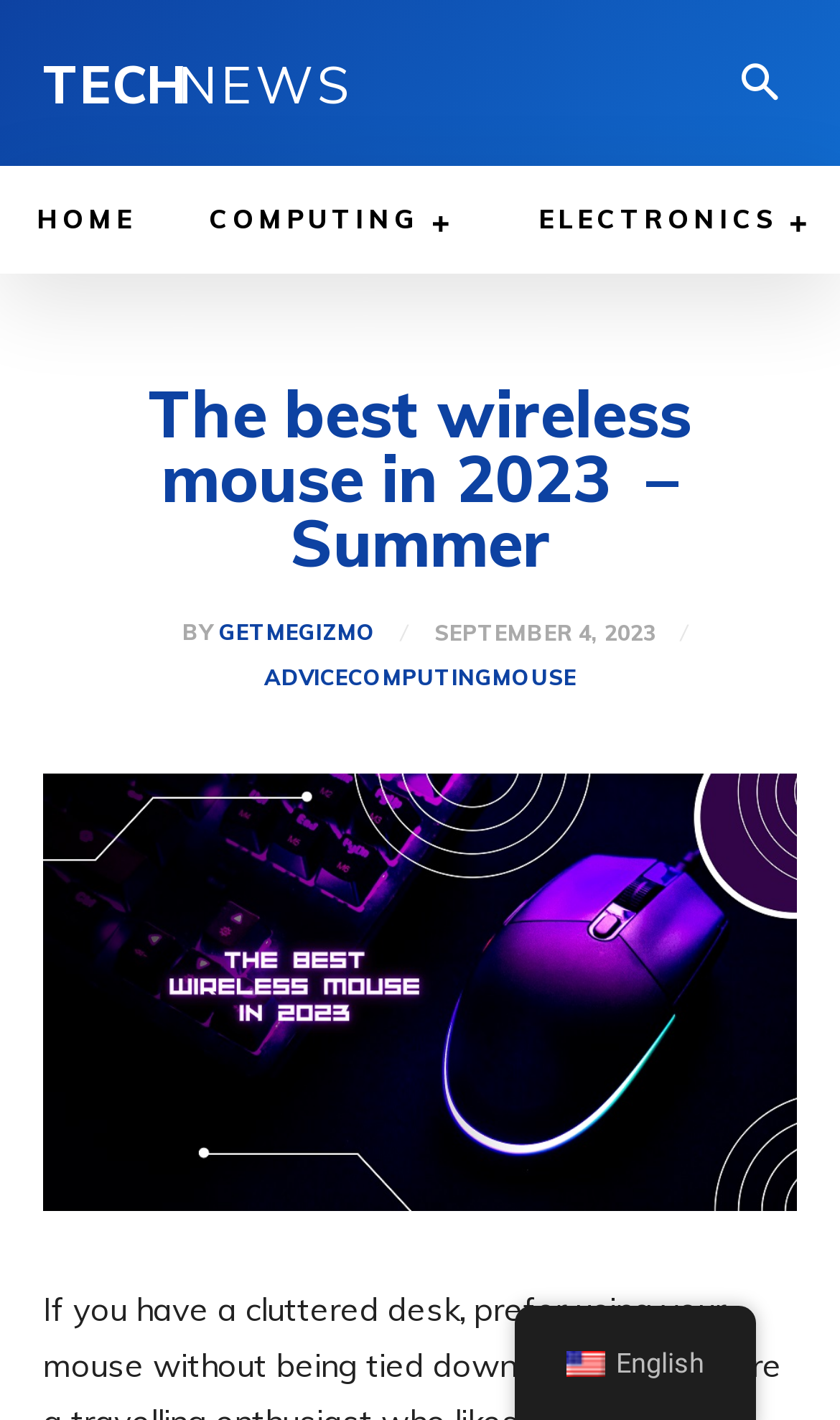Find the bounding box coordinates for the area that must be clicked to perform this action: "Go to HOME".

[0.0, 0.117, 0.205, 0.193]